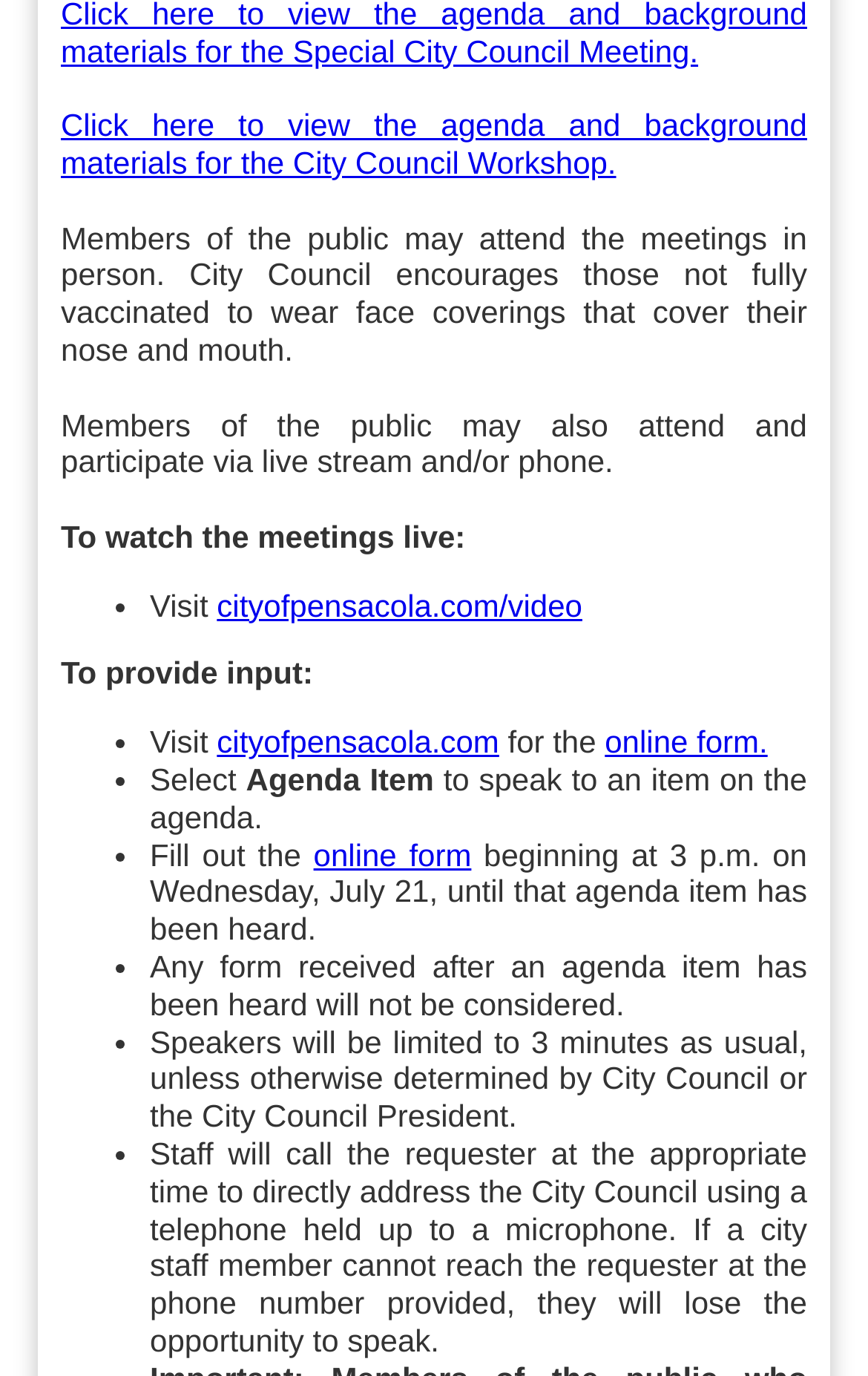What will happen if a city staff member cannot reach the requester at the phone number provided?
From the image, respond with a single word or phrase.

They will lose the opportunity to speak